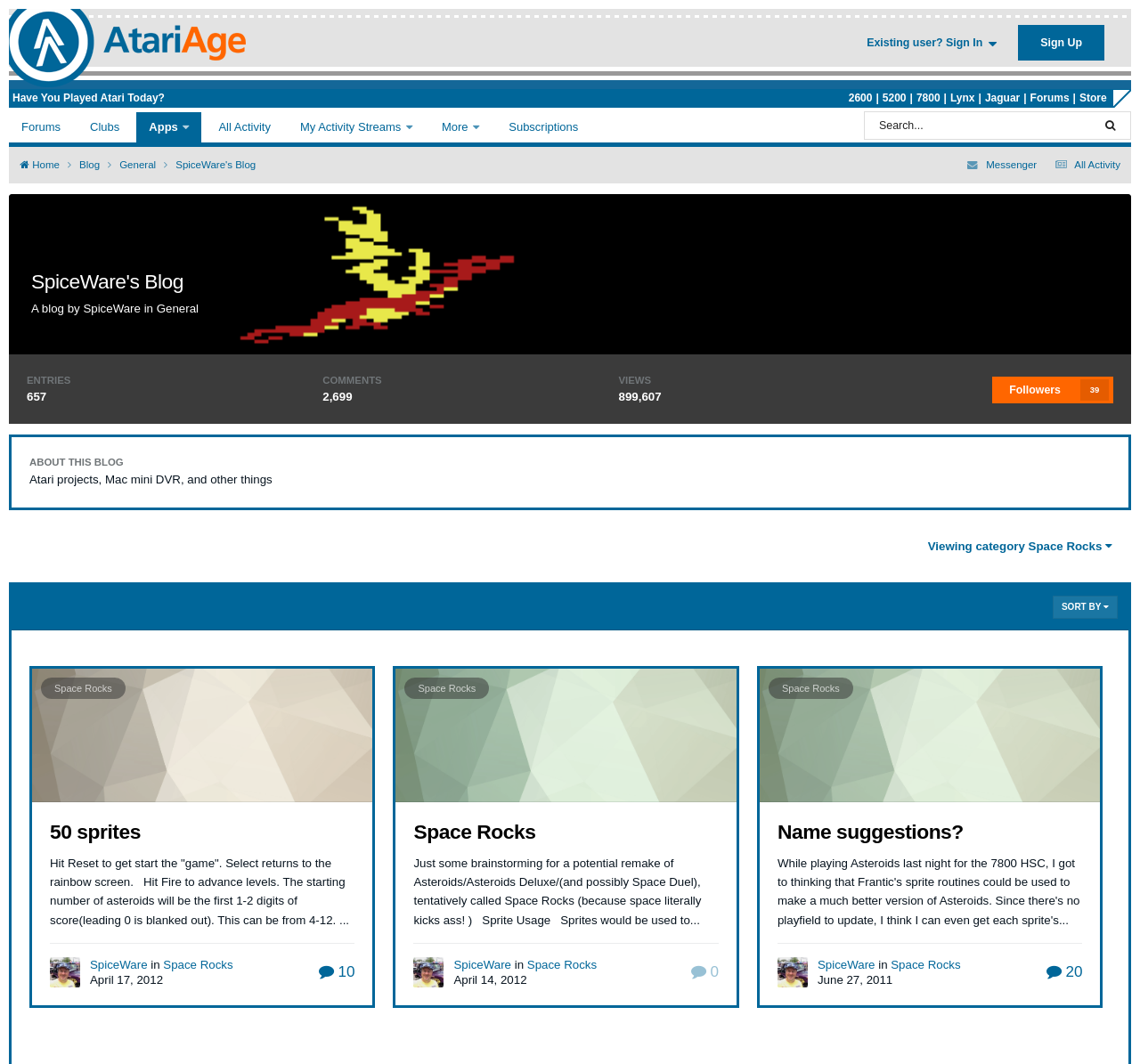Locate the bounding box coordinates of the clickable element to fulfill the following instruction: "View blog posts". Provide the coordinates as four float numbers between 0 and 1 in the format [left, top, right, bottom].

[0.026, 0.626, 0.329, 0.948]